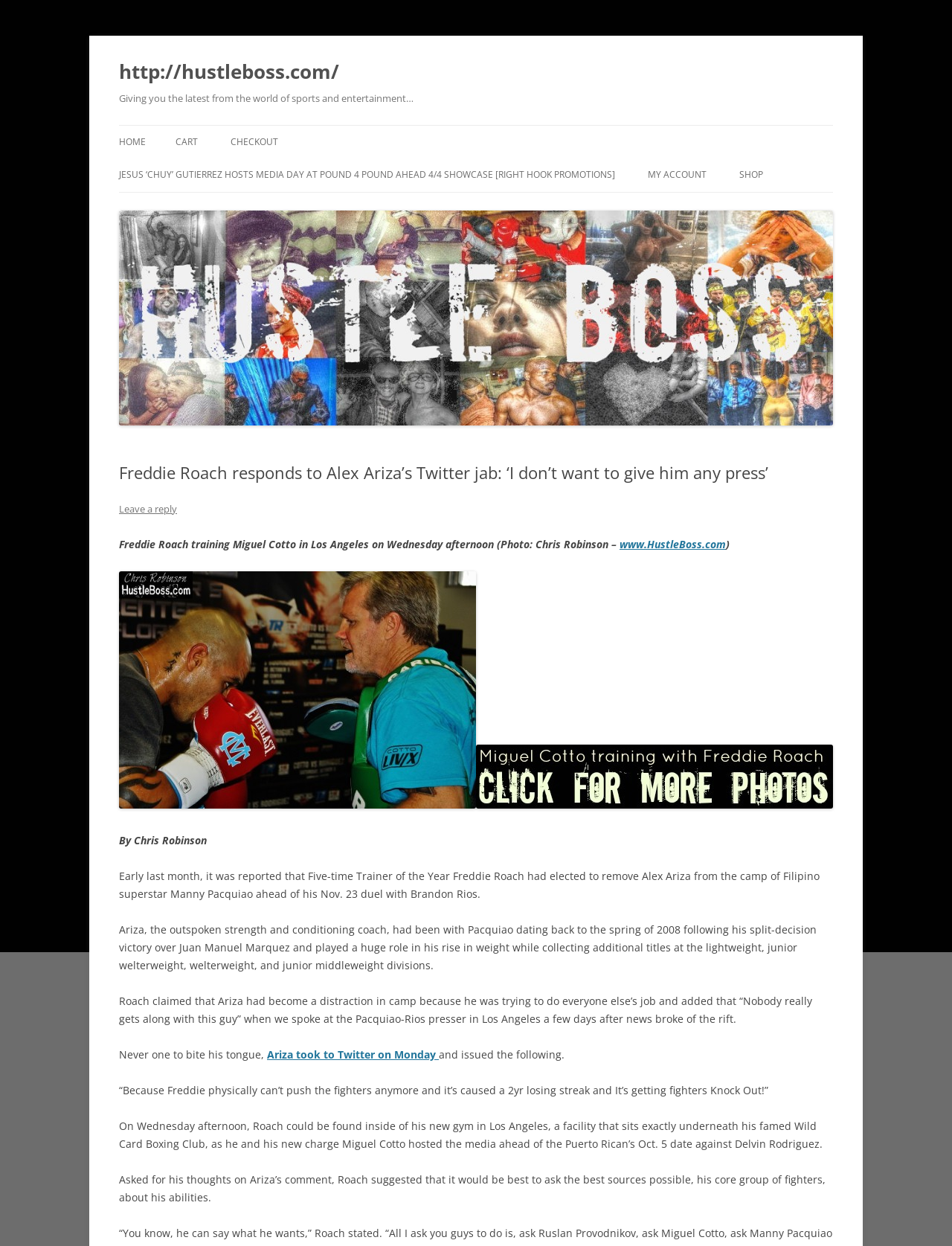Determine the bounding box coordinates of the region I should click to achieve the following instruction: "Click on the NEXT photo link". Ensure the bounding box coordinates are four float numbers between 0 and 1, i.e., [left, top, right, bottom].

[0.5, 0.64, 0.875, 0.651]